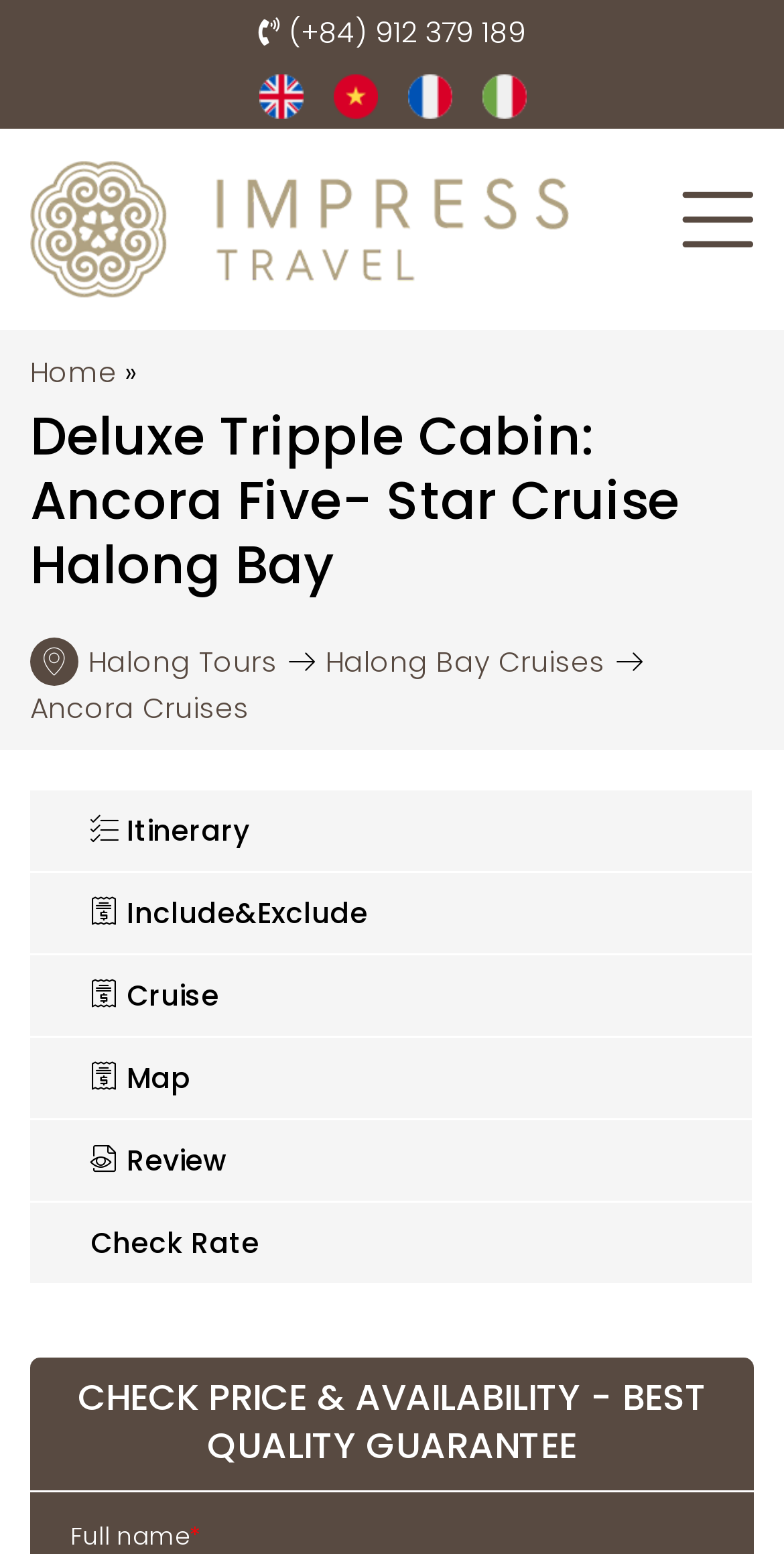Please provide the bounding box coordinates in the format (top-left x, top-left y, bottom-right x, bottom-right y). Remember, all values are floating point numbers between 0 and 1. What is the bounding box coordinate of the region described as: Ficlets

None